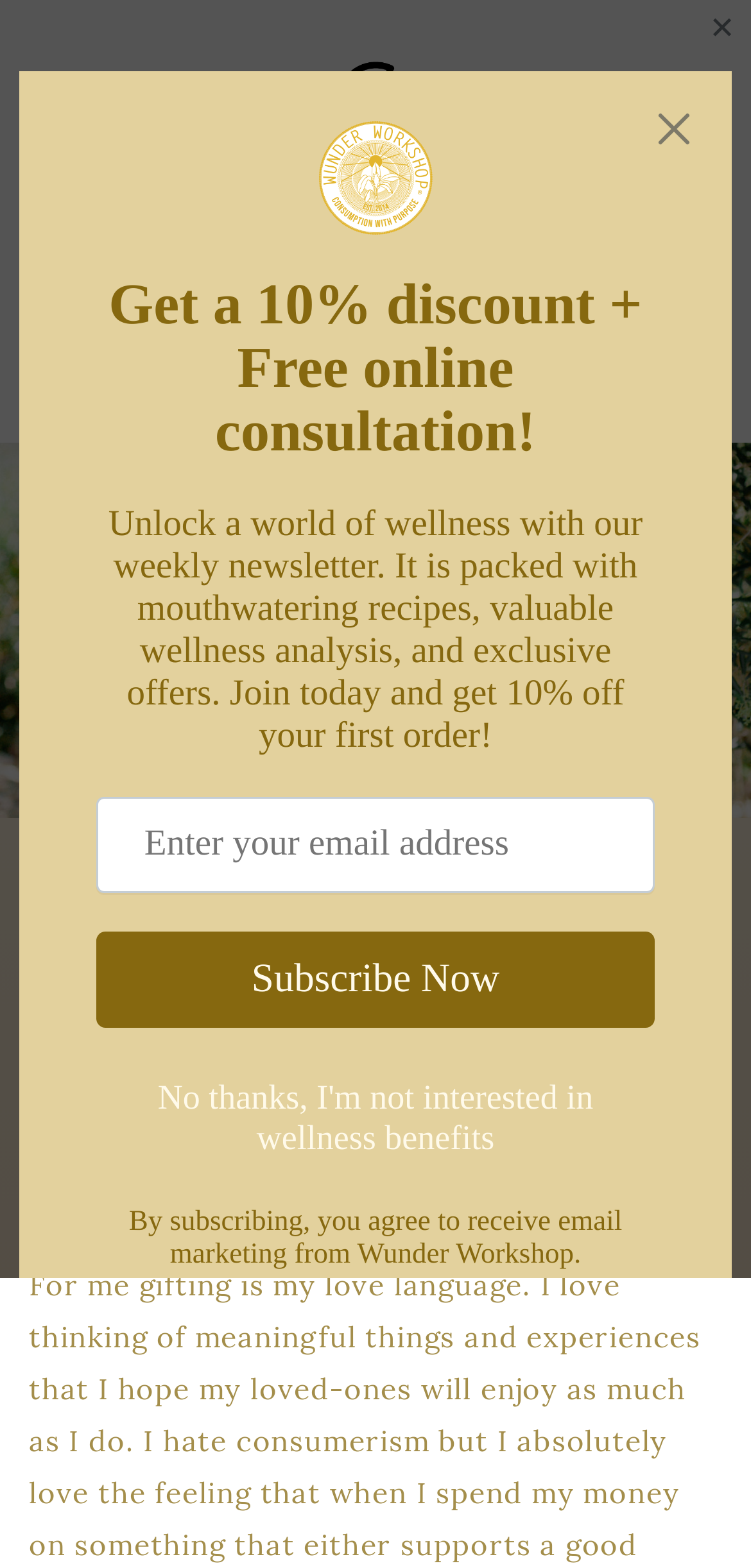Please find the bounding box for the UI element described by: "Member Benefits".

None